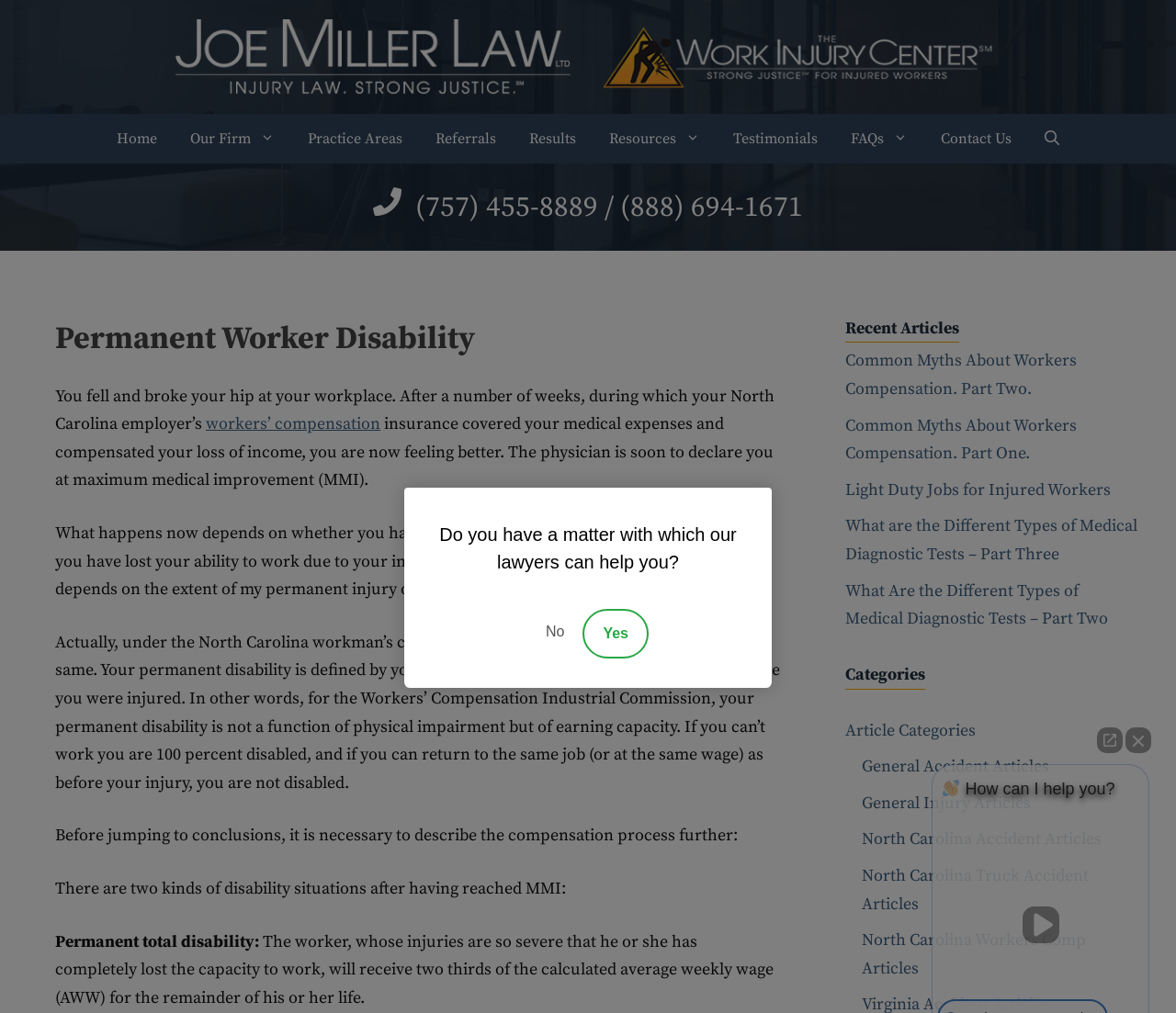What is the purpose of the chat widget?
Please provide a comprehensive answer based on the contents of the image.

I found the chat widget at the bottom of the page with a button and an image of a waving hand, and a text 'How can I help you?'. This suggests that the purpose of the chat widget is to provide assistance to users.